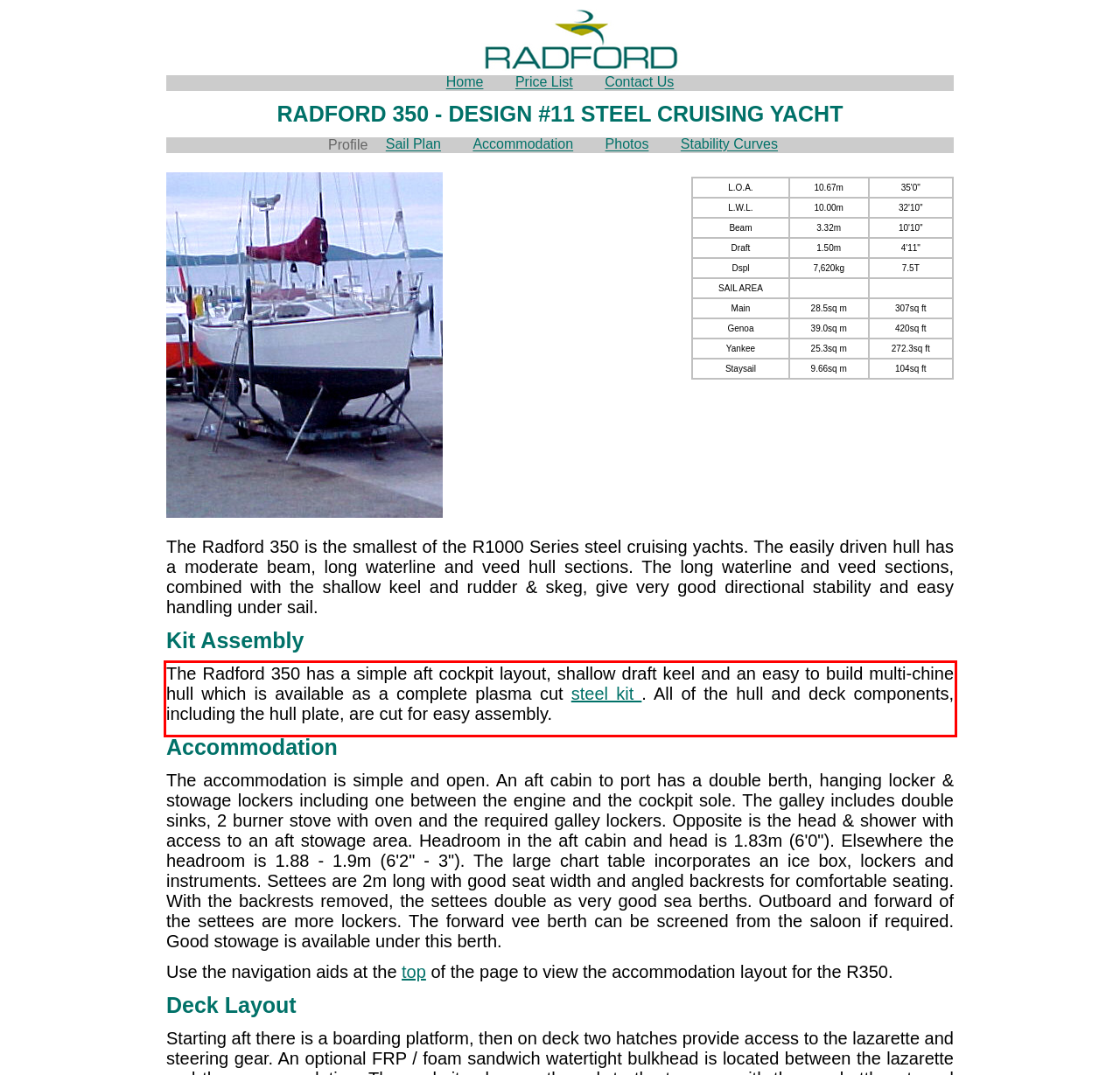You have a screenshot with a red rectangle around a UI element. Recognize and extract the text within this red bounding box using OCR.

The Radford 350 has a simple aft cockpit layout, shallow draft keel and an easy to build multi-chine hull which is available as a complete plasma cut steel kit . All of the hull and deck components, including the hull plate, are cut for easy assembly.